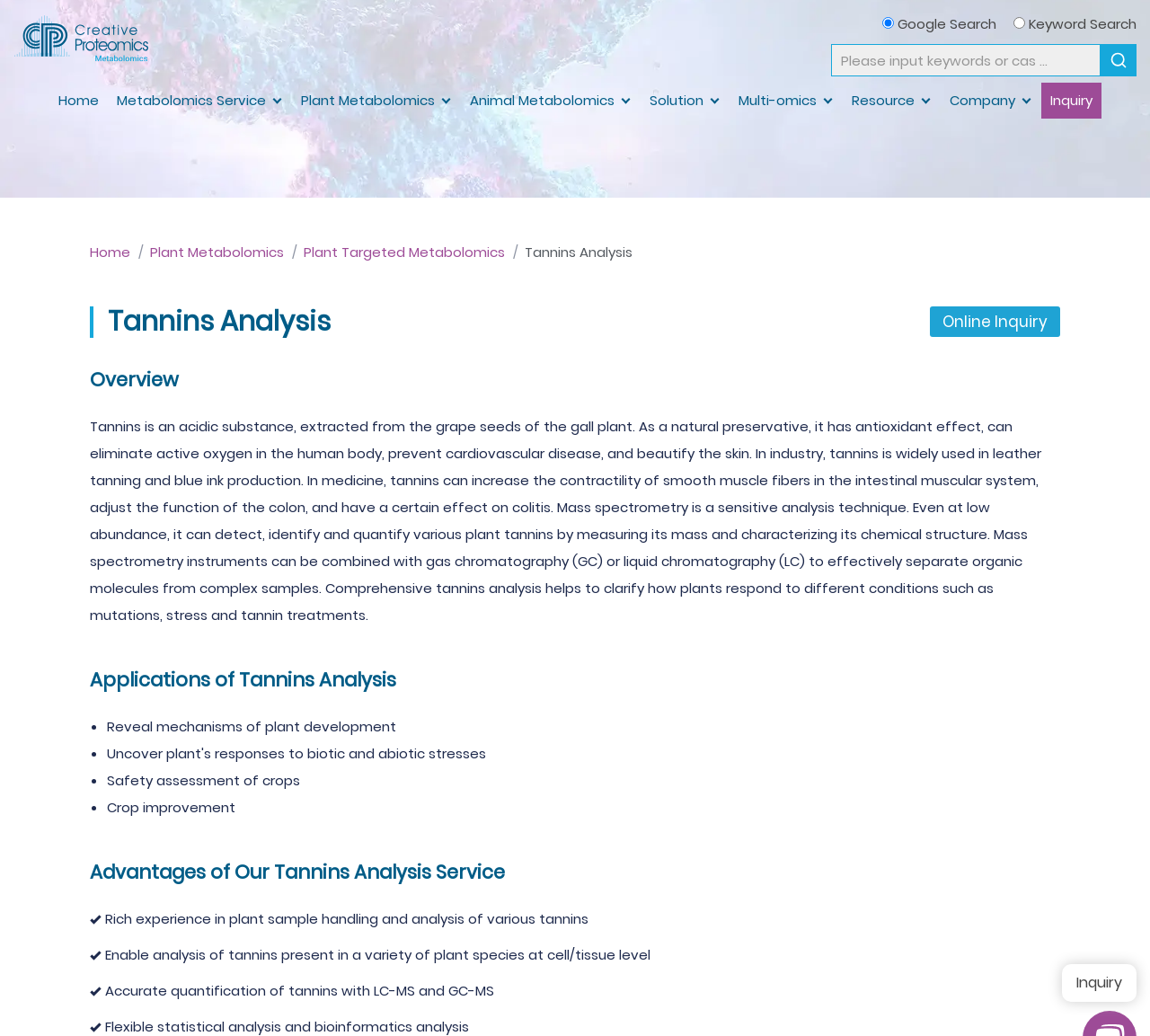What is the purpose of mass spectrometry in tannins analysis?
Answer the question with a single word or phrase by looking at the picture.

Detect and quantify tannins